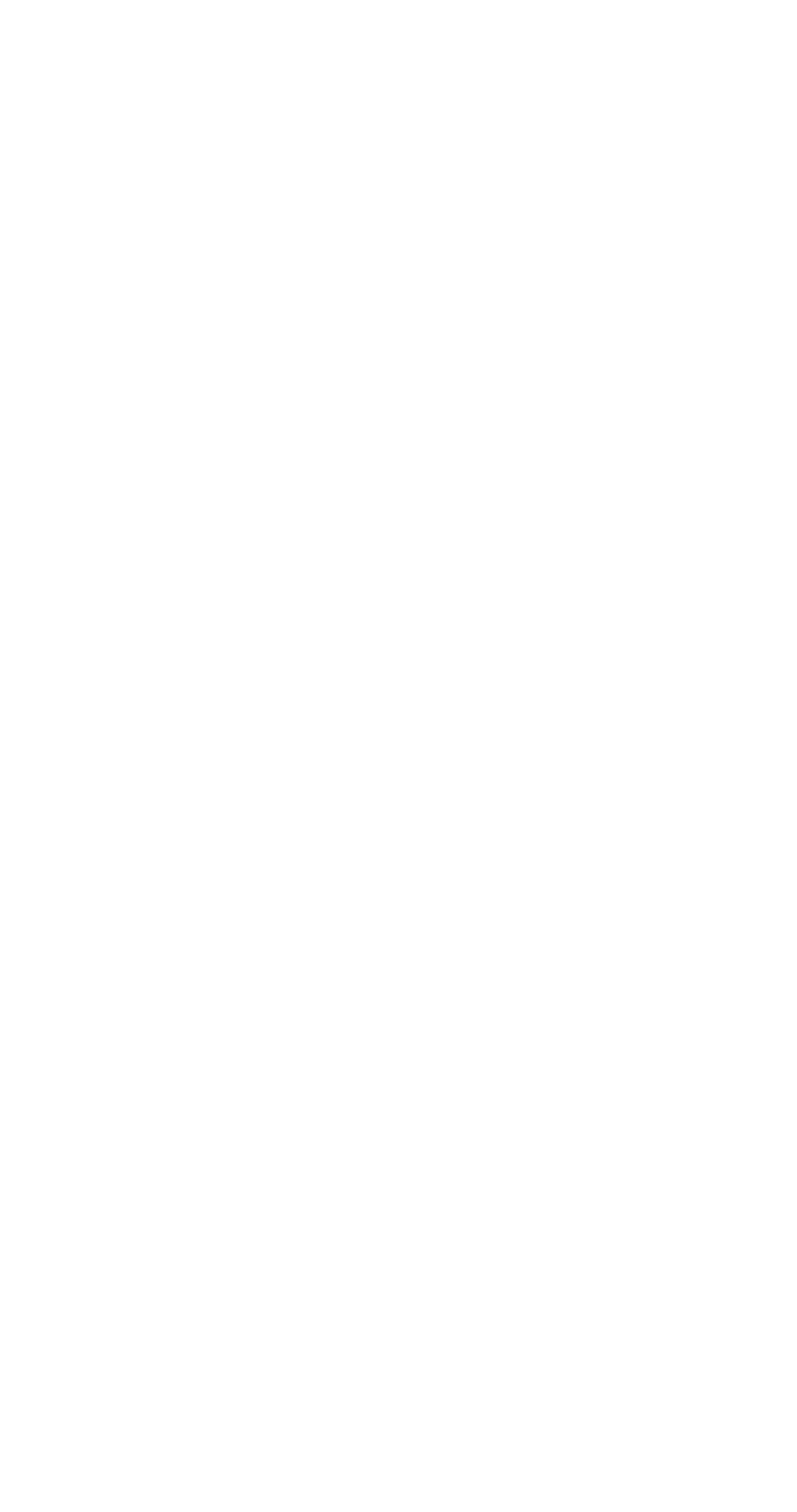Find the bounding box coordinates of the element you need to click on to perform this action: 'View stories about Commander Feral'. The coordinates should be represented by four float values between 0 and 1, in the format [left, top, right, bottom].

[0.578, 0.678, 0.869, 0.719]